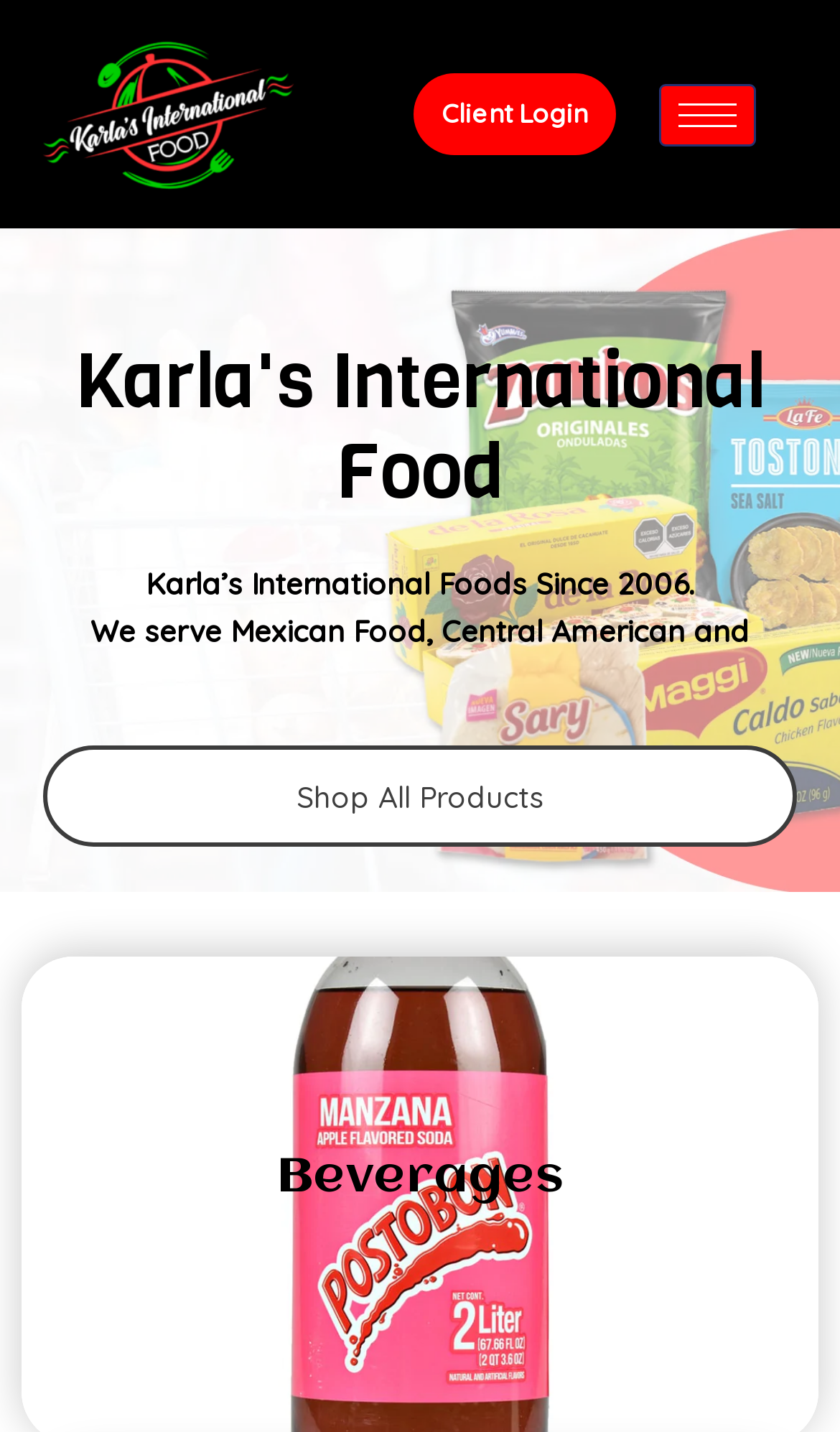Can users shop on this website?
Using the image as a reference, answer with just one word or a short phrase.

Yes